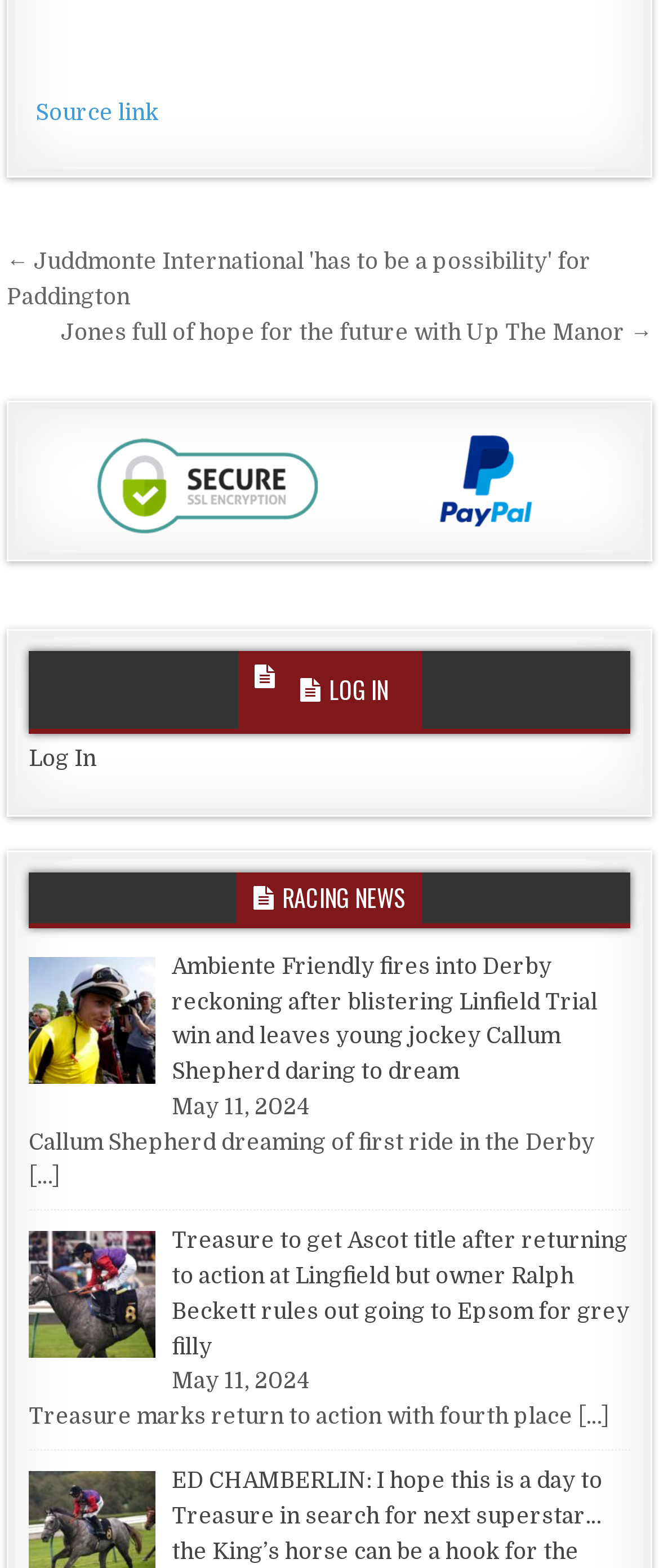Given the content of the image, can you provide a detailed answer to the question?
How many navigation links are there?

I counted the number of links under the 'Posts' navigation element, which are '← Juddmonte International 'has to be a possibility' for Paddington' and 'Jones full of hope for the future with Up The Manor →'.